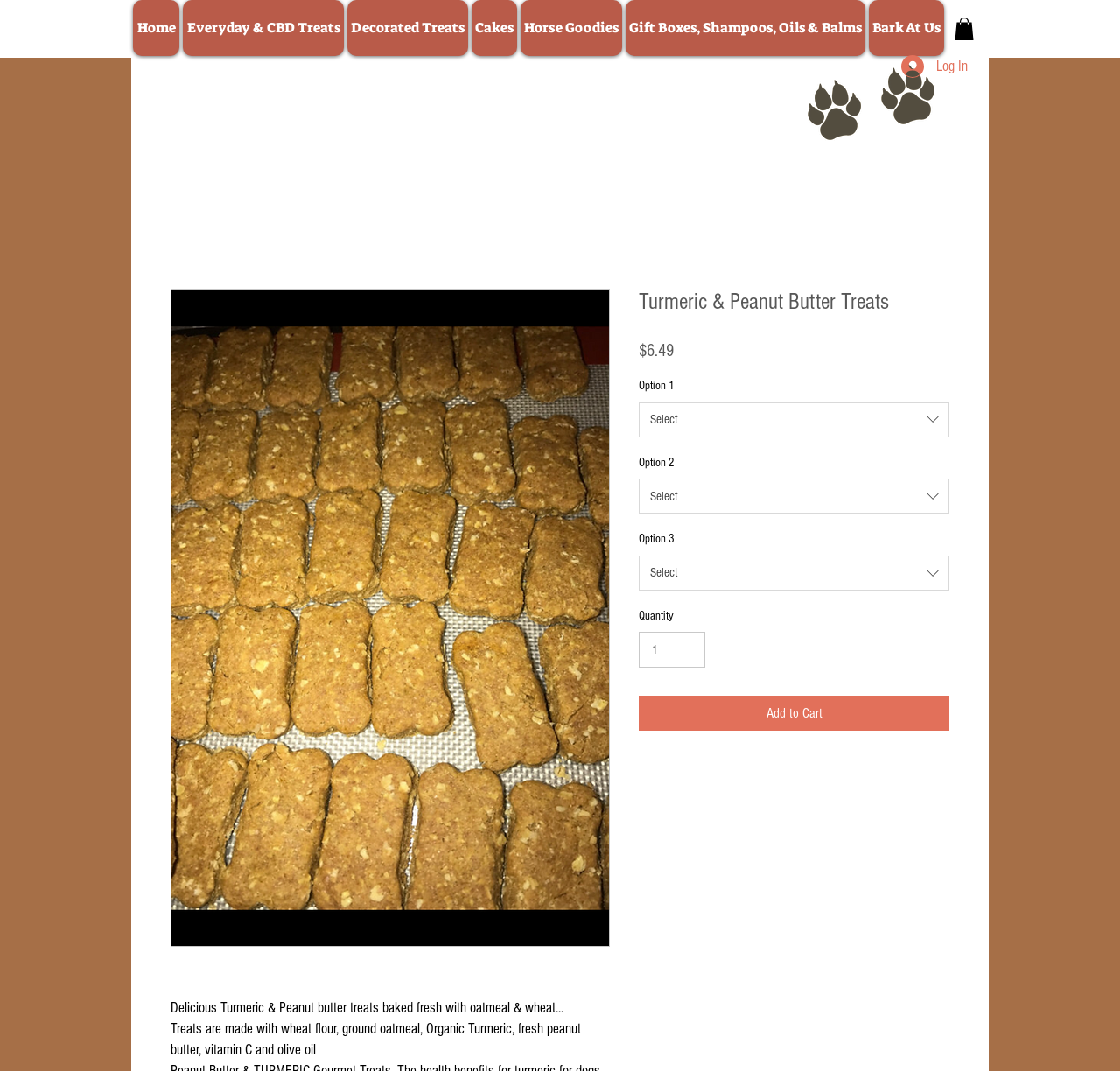Show the bounding box coordinates for the element that needs to be clicked to execute the following instruction: "Click the Home link". Provide the coordinates in the form of four float numbers between 0 and 1, i.e., [left, top, right, bottom].

[0.119, 0.0, 0.16, 0.052]